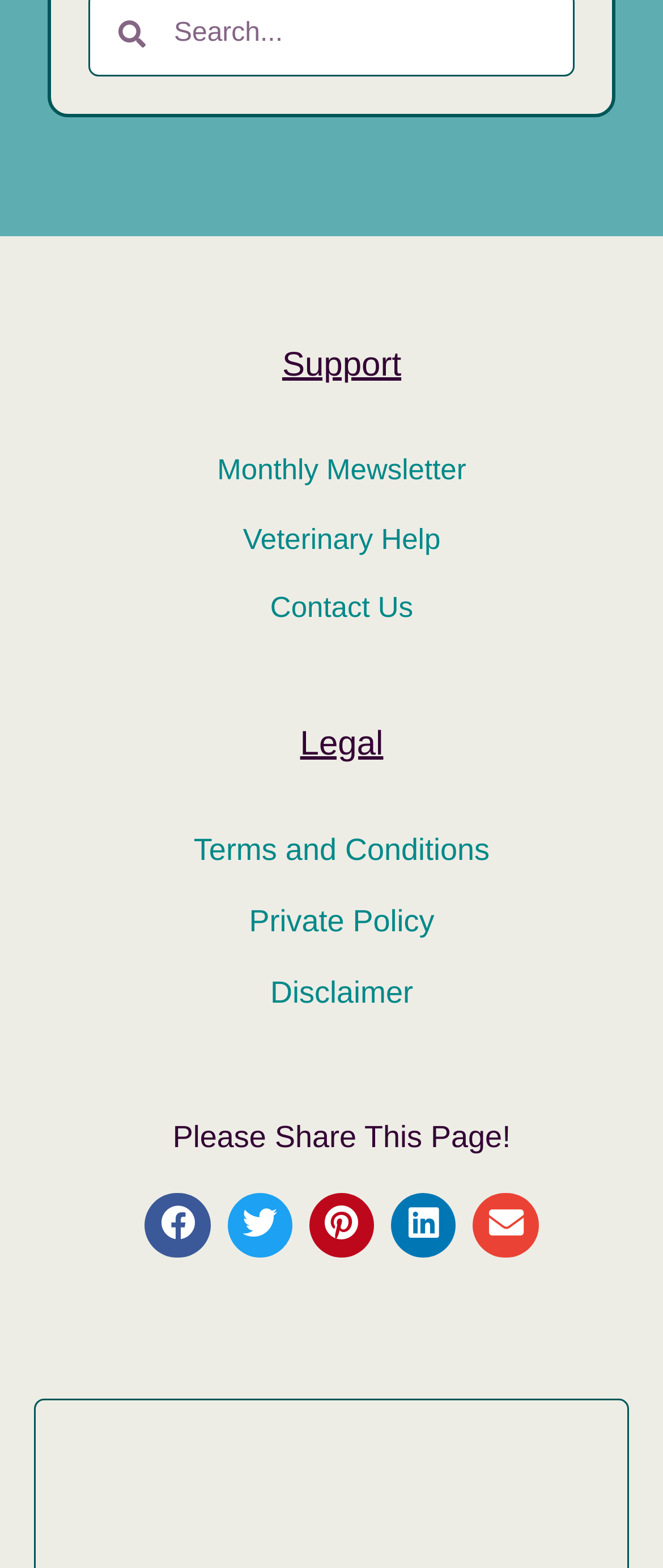Answer the question in a single word or phrase:
What is the first link in the support section?

Monthly Mewsletter